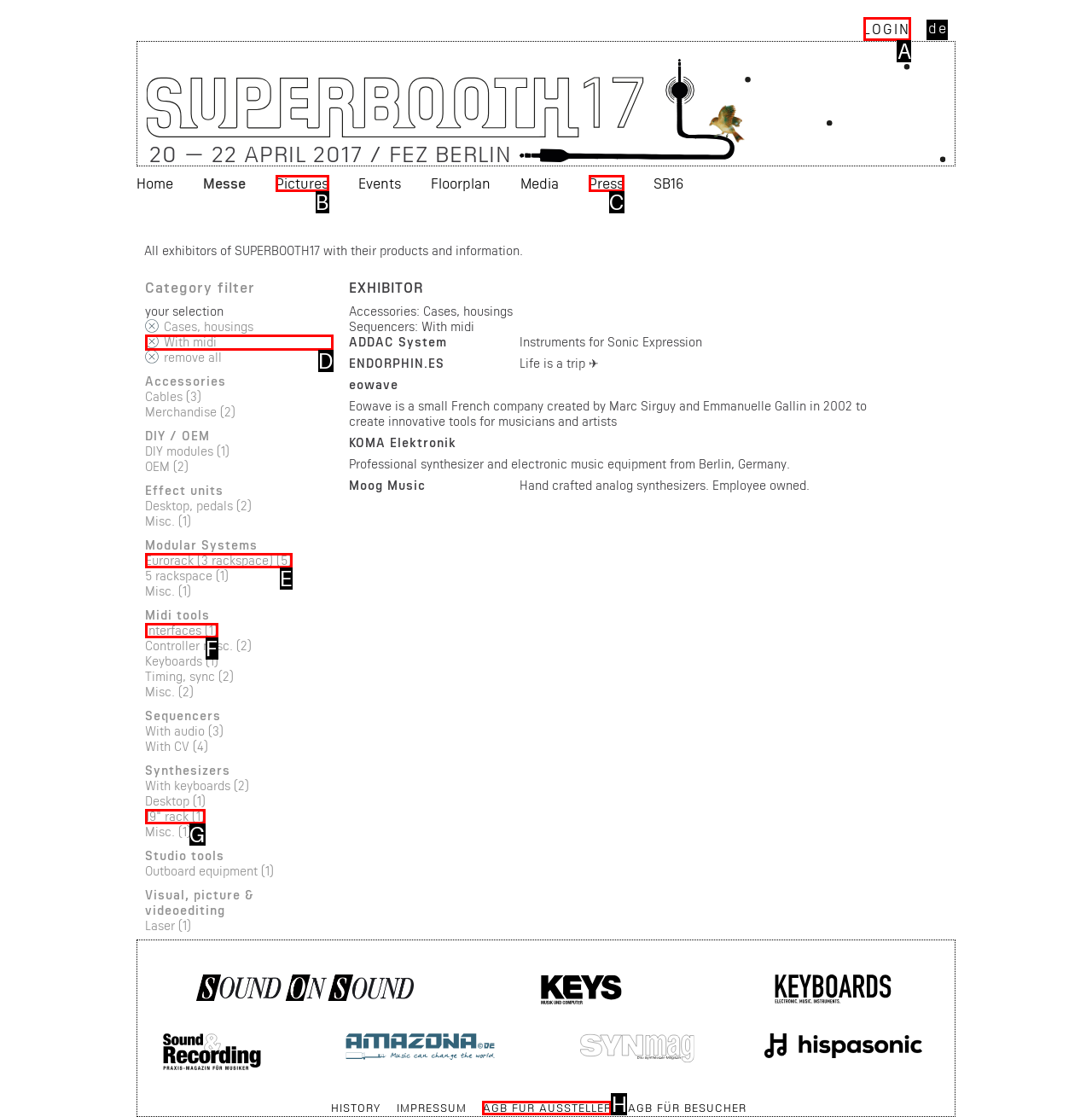Select the HTML element that needs to be clicked to perform the task: Click on the 'LOGIN' button. Reply with the letter of the chosen option.

A